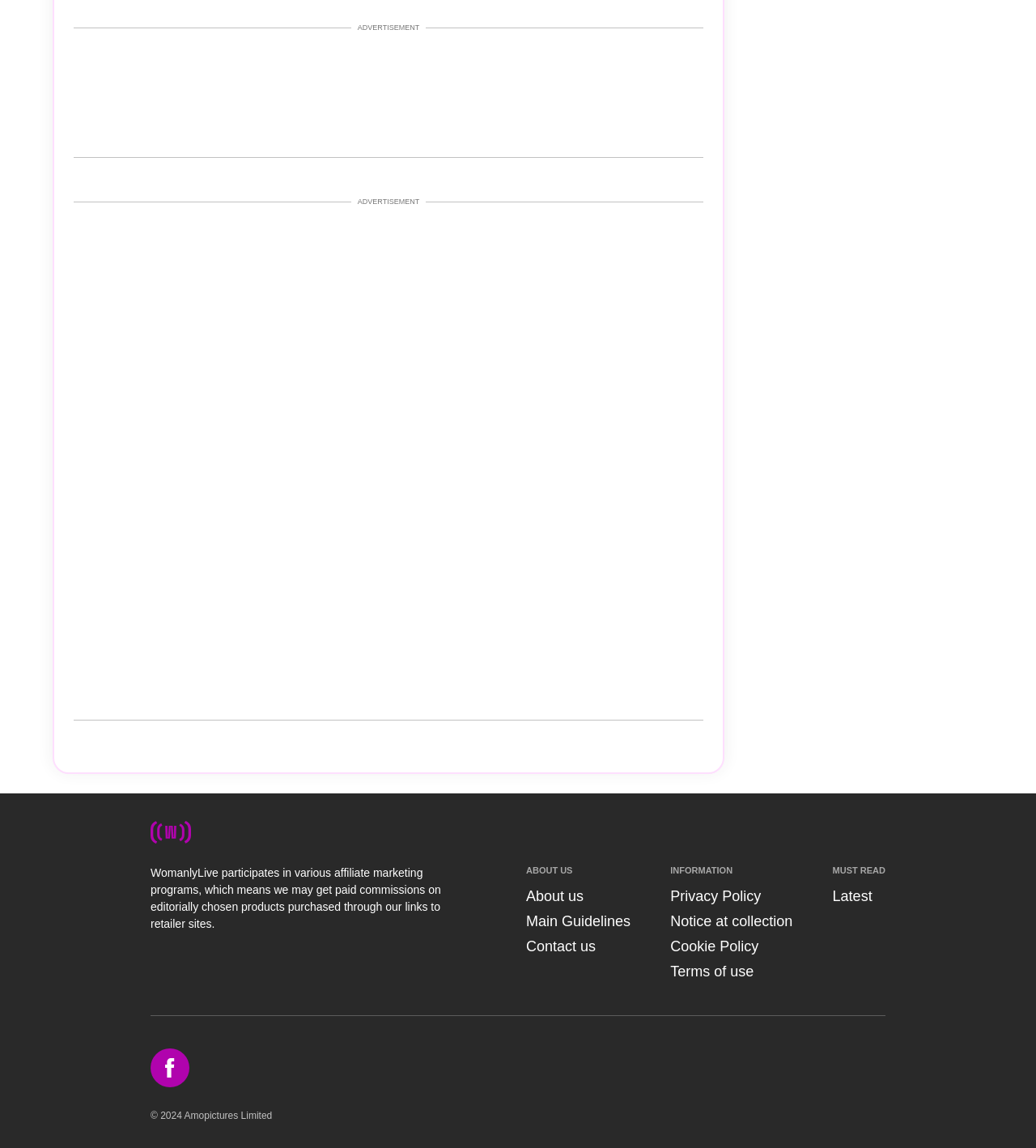Find the bounding box coordinates for the area that must be clicked to perform this action: "Read the Privacy Policy".

[0.647, 0.773, 0.735, 0.788]